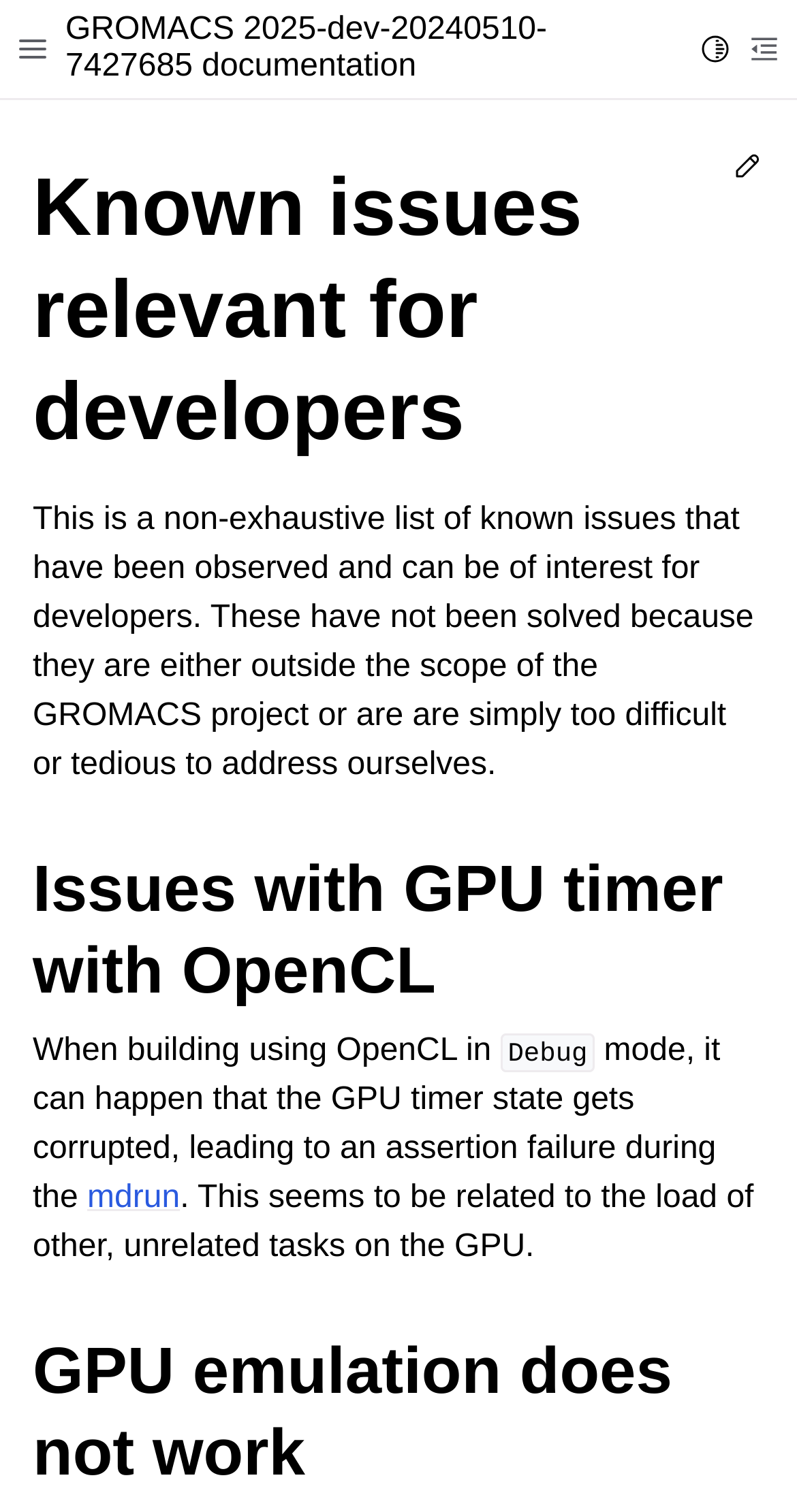Find the UI element described as: "Safety & Rules" and predict its bounding box coordinates. Ensure the coordinates are four float numbers between 0 and 1, [left, top, right, bottom].

None